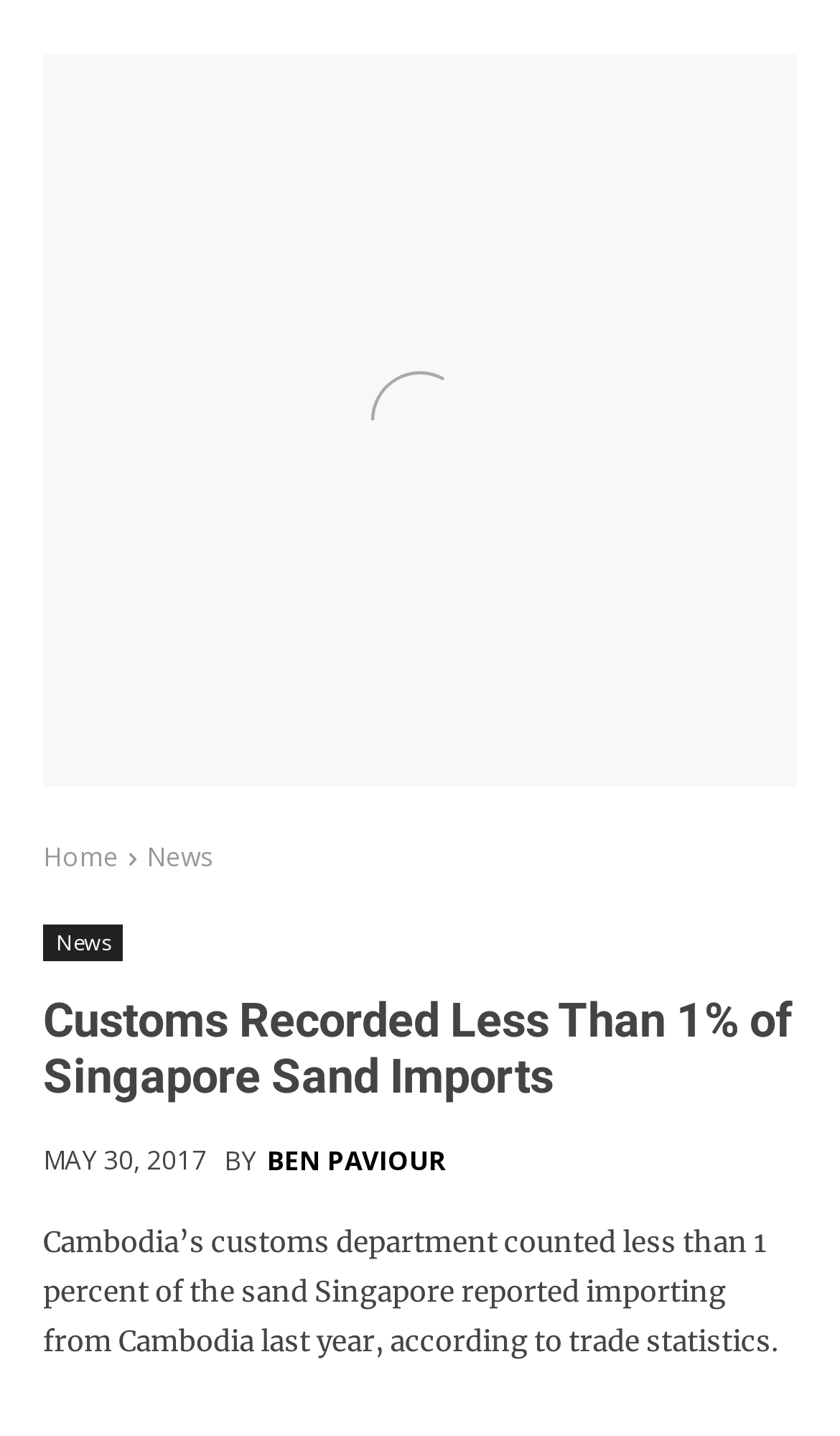What is the date of the news article?
Based on the image, give a concise answer in the form of a single word or short phrase.

MAY 30, 2017